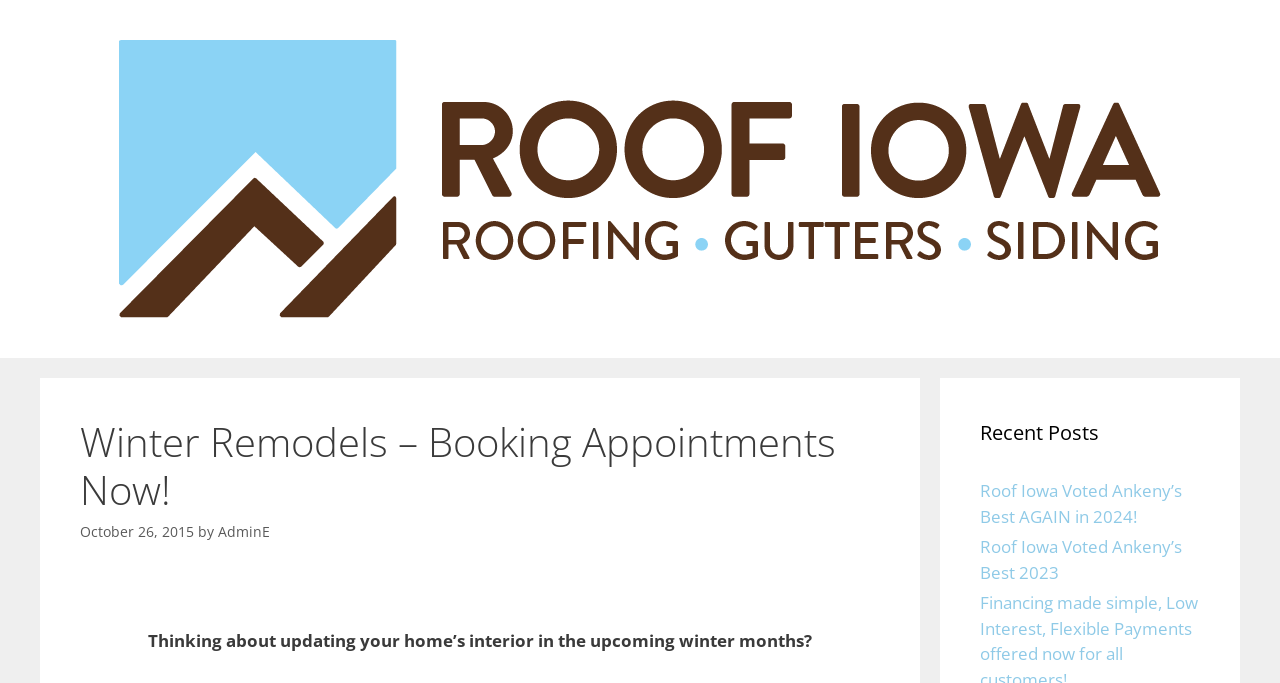What is the name of the roofer mentioned on the webpage?
Using the image as a reference, answer the question with a short word or phrase.

Roof Iowa